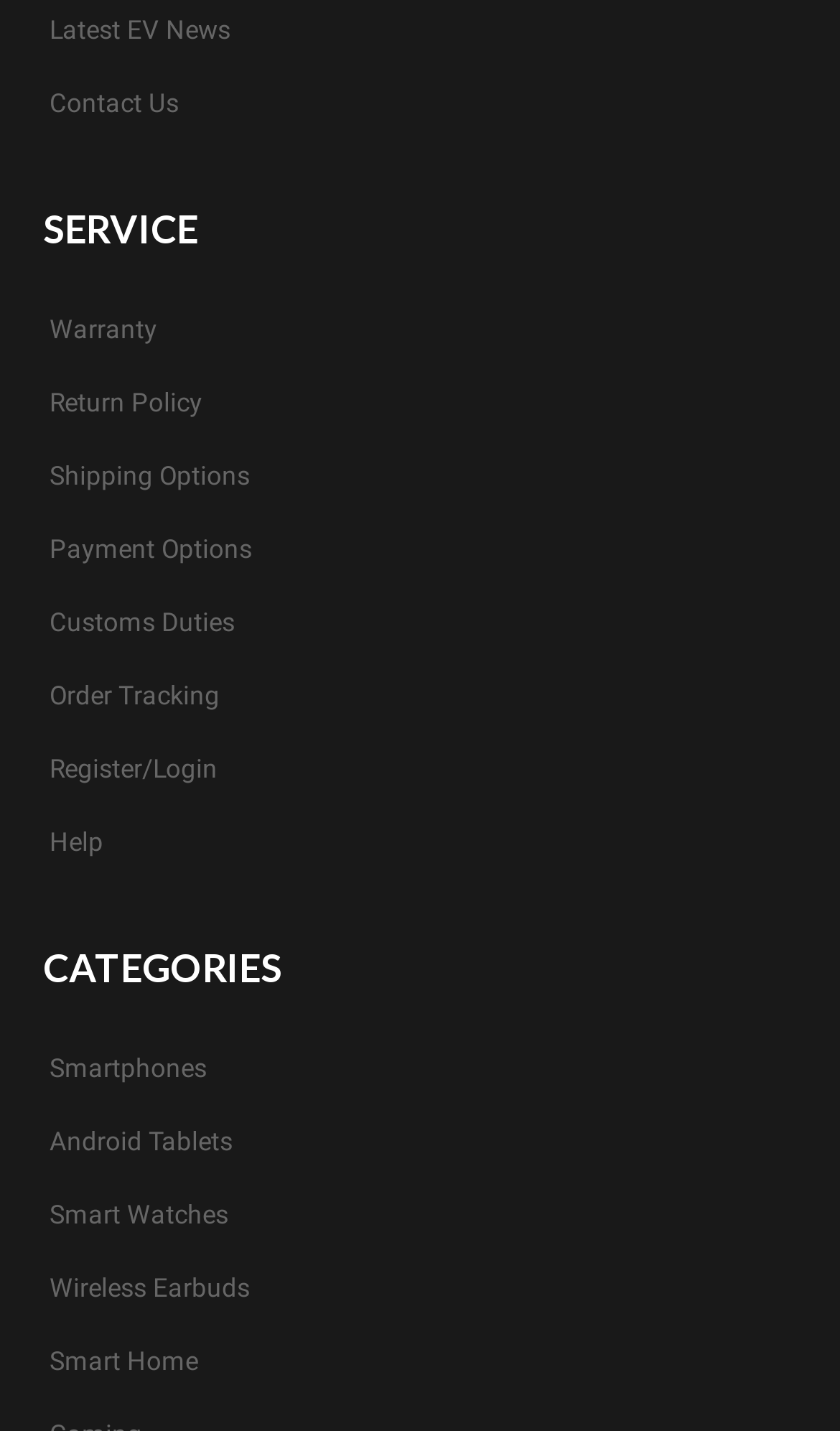Using the element description: "Latest EV News", determine the bounding box coordinates. The coordinates should be in the format [left, top, right, bottom], with values between 0 and 1.

[0.046, 0.008, 0.287, 0.036]